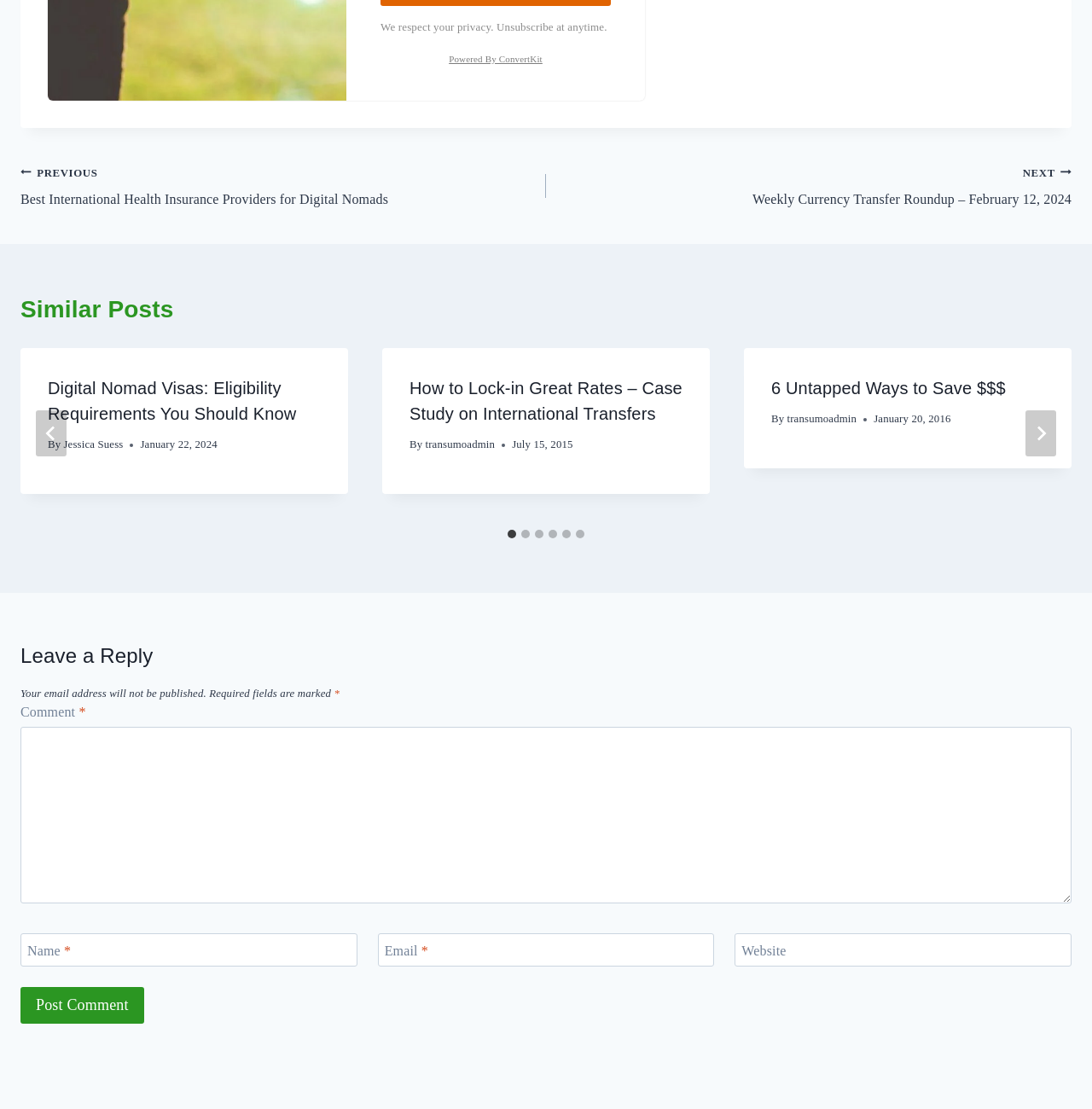Provide the bounding box coordinates of the HTML element this sentence describes: "parent_node: Website aria-label="Website" name="url" placeholder="https://www.example.com"".

[0.673, 0.842, 0.981, 0.871]